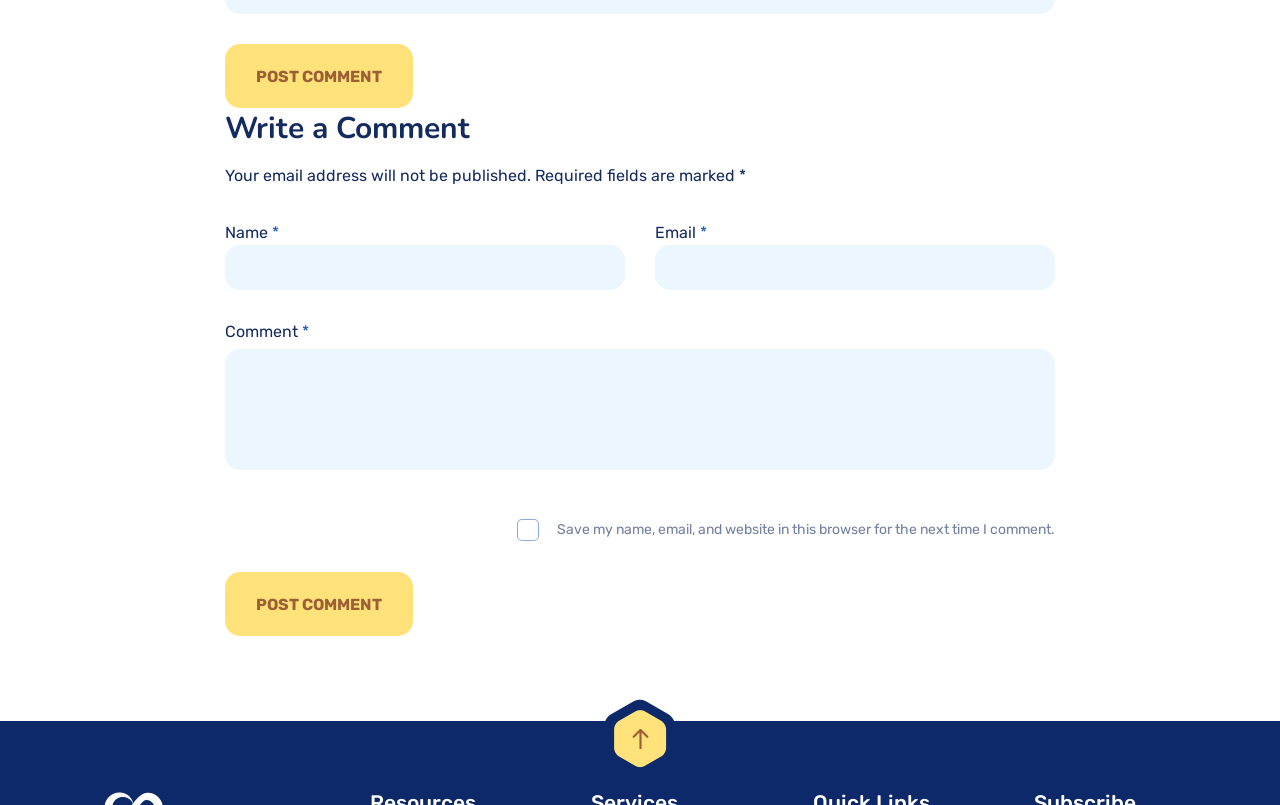How many 'Post Comment' buttons are there?
Look at the image and respond with a one-word or short phrase answer.

2